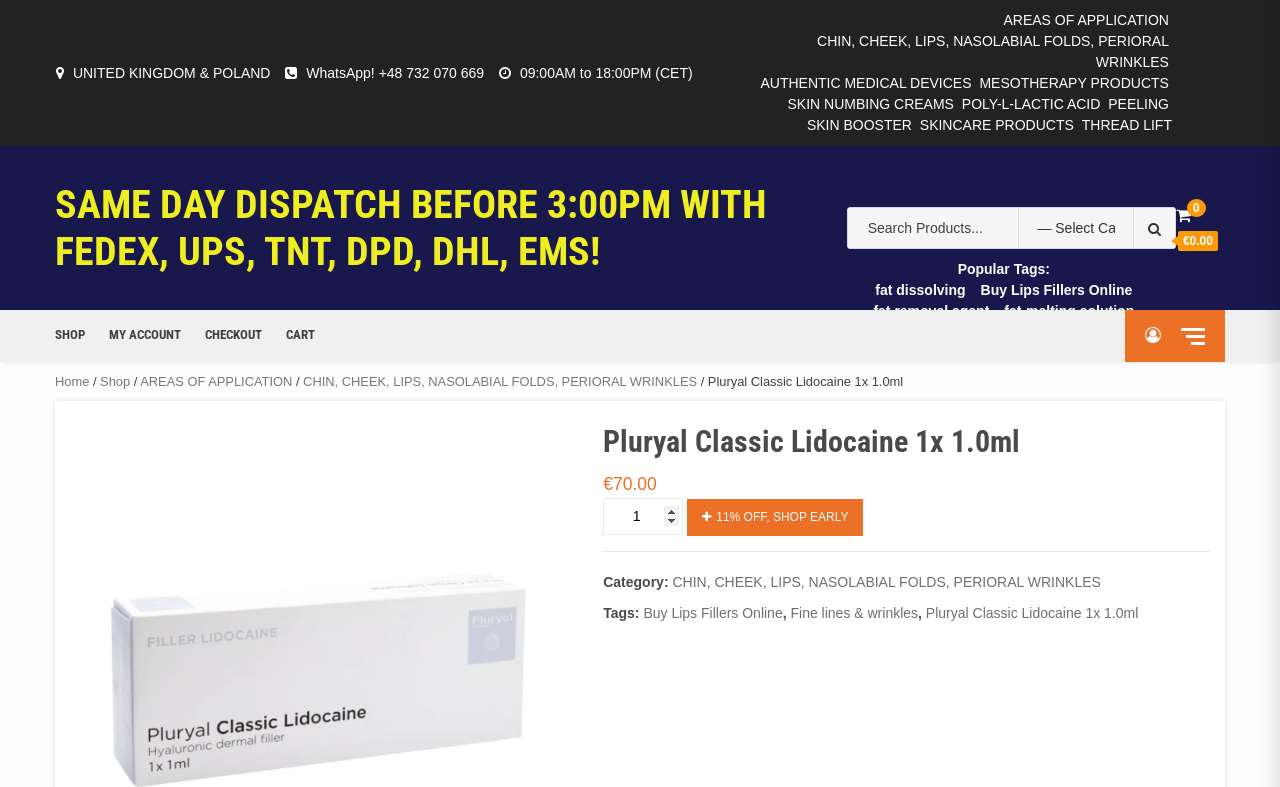Specify the bounding box coordinates for the region that must be clicked to perform the given instruction: "View shopping cart".

[0.223, 0.413, 0.246, 0.437]